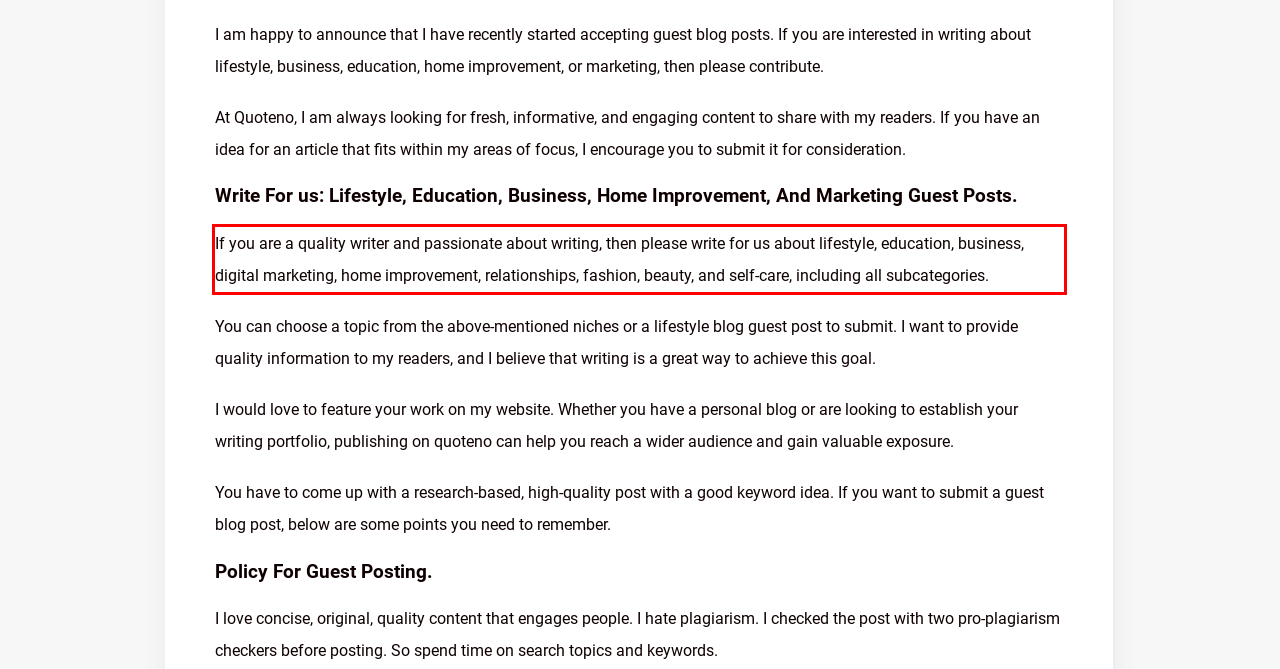Please use OCR to extract the text content from the red bounding box in the provided webpage screenshot.

If you are a quality writer and passionate about writing, then please write for us about lifestyle, education, business, digital marketing, home improvement, relationships, fashion, beauty, and self-care, including all subcategories.